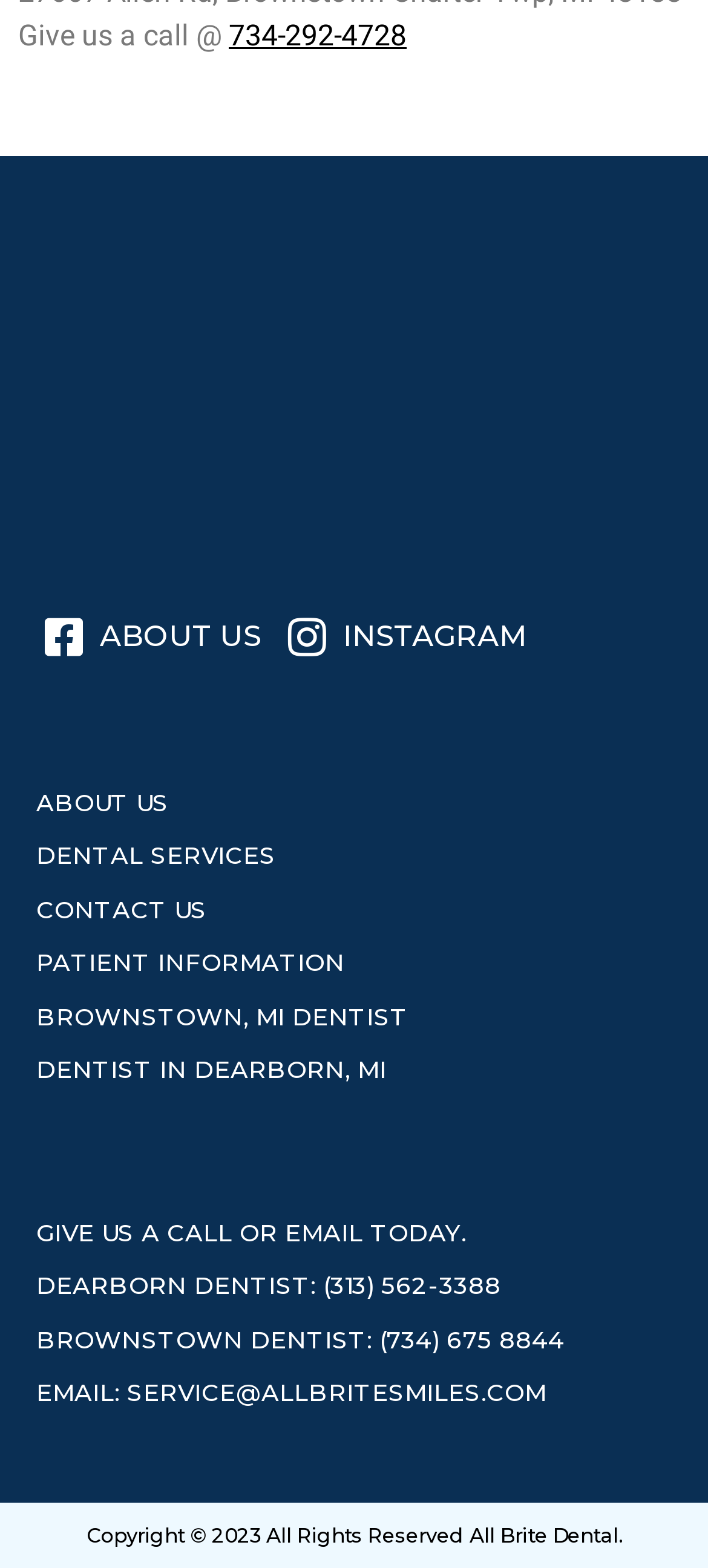Determine the bounding box coordinates of the clickable element necessary to fulfill the instruction: "Click the 'CONTACT US' link". Provide the coordinates as four float numbers within the 0 to 1 range, i.e., [left, top, right, bottom].

[0.051, 0.569, 0.577, 0.592]